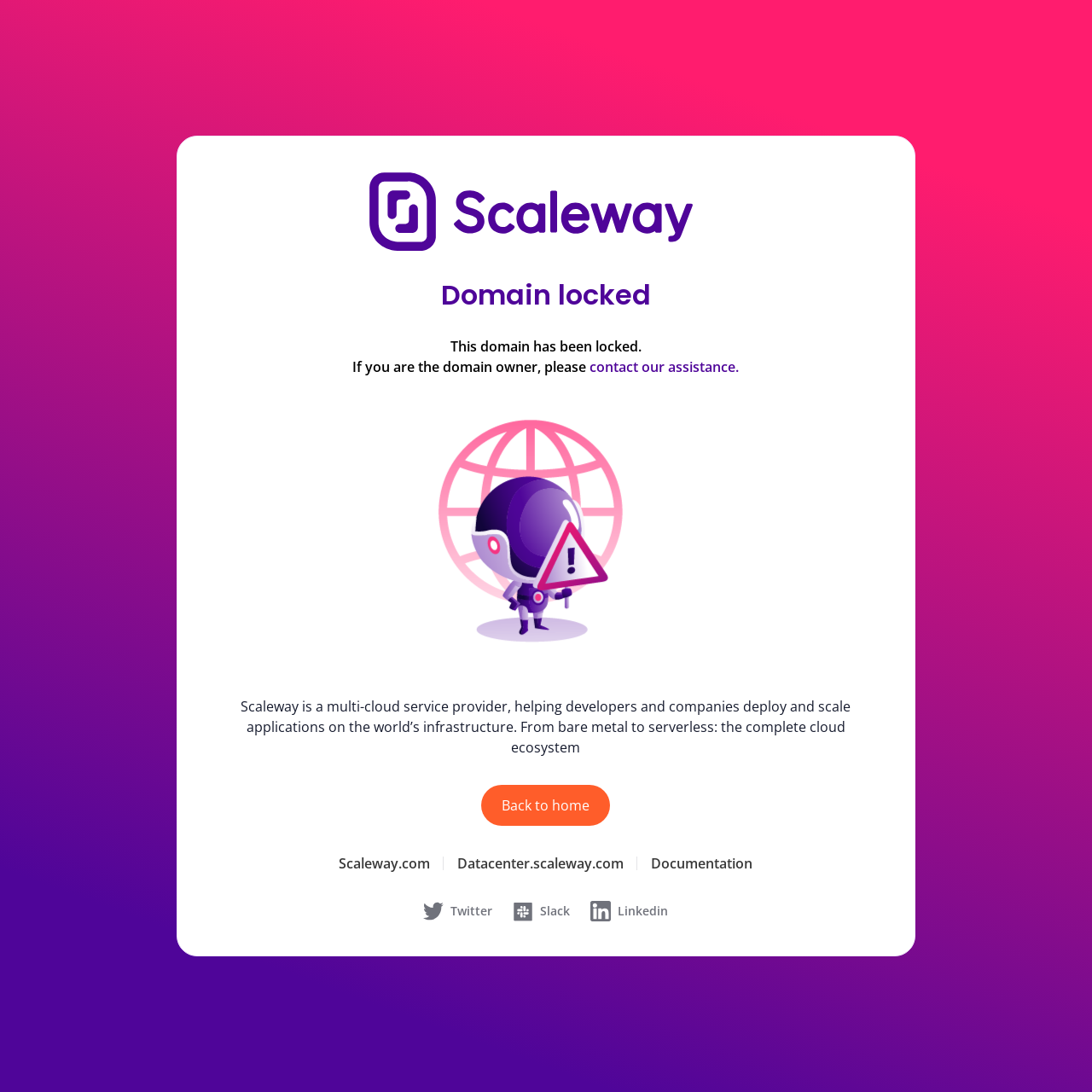Determine the bounding box coordinates for the area that should be clicked to carry out the following instruction: "Add to Wishlist".

None